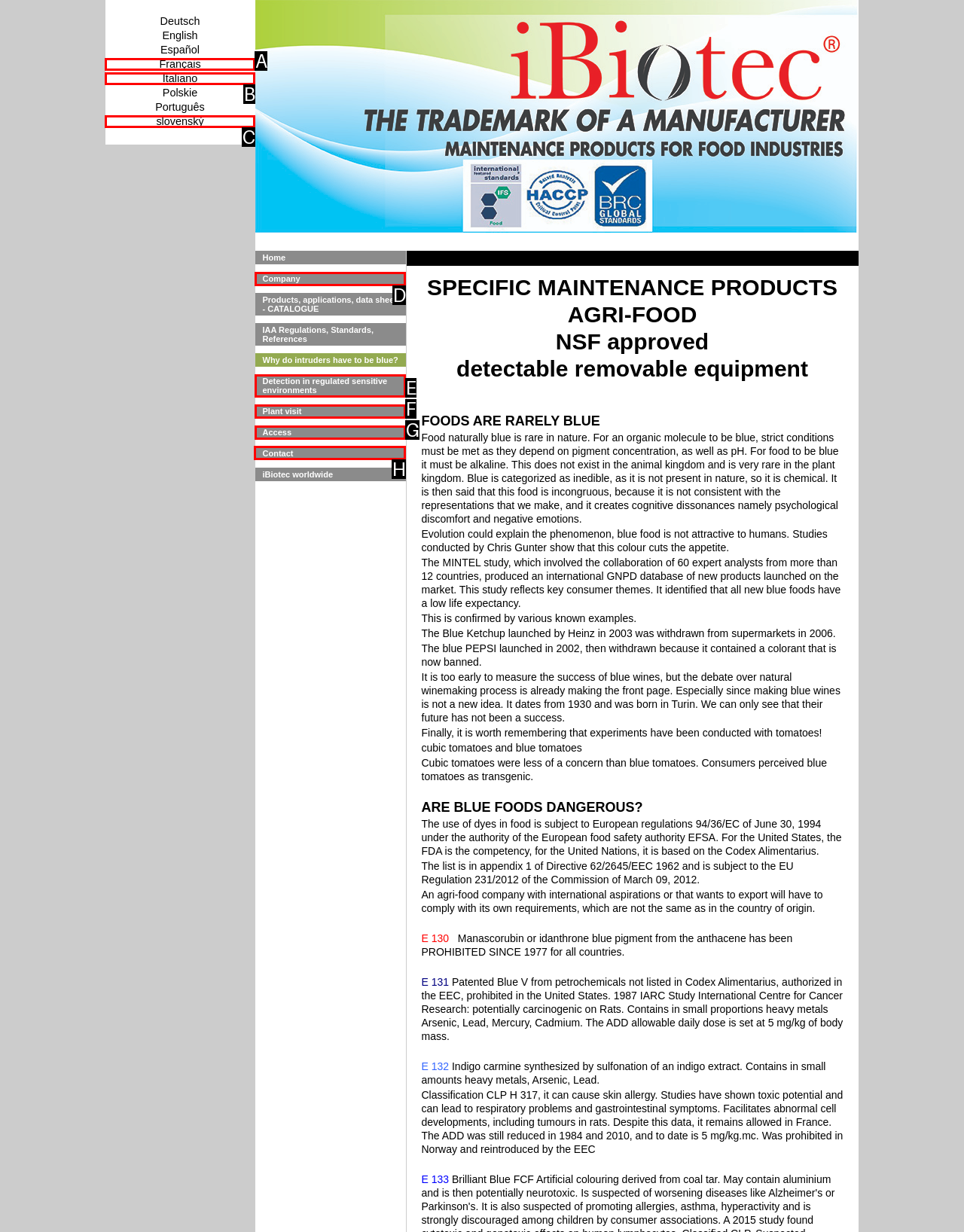Point out which UI element to click to complete this task: Contact iBiotec
Answer with the letter corresponding to the right option from the available choices.

H